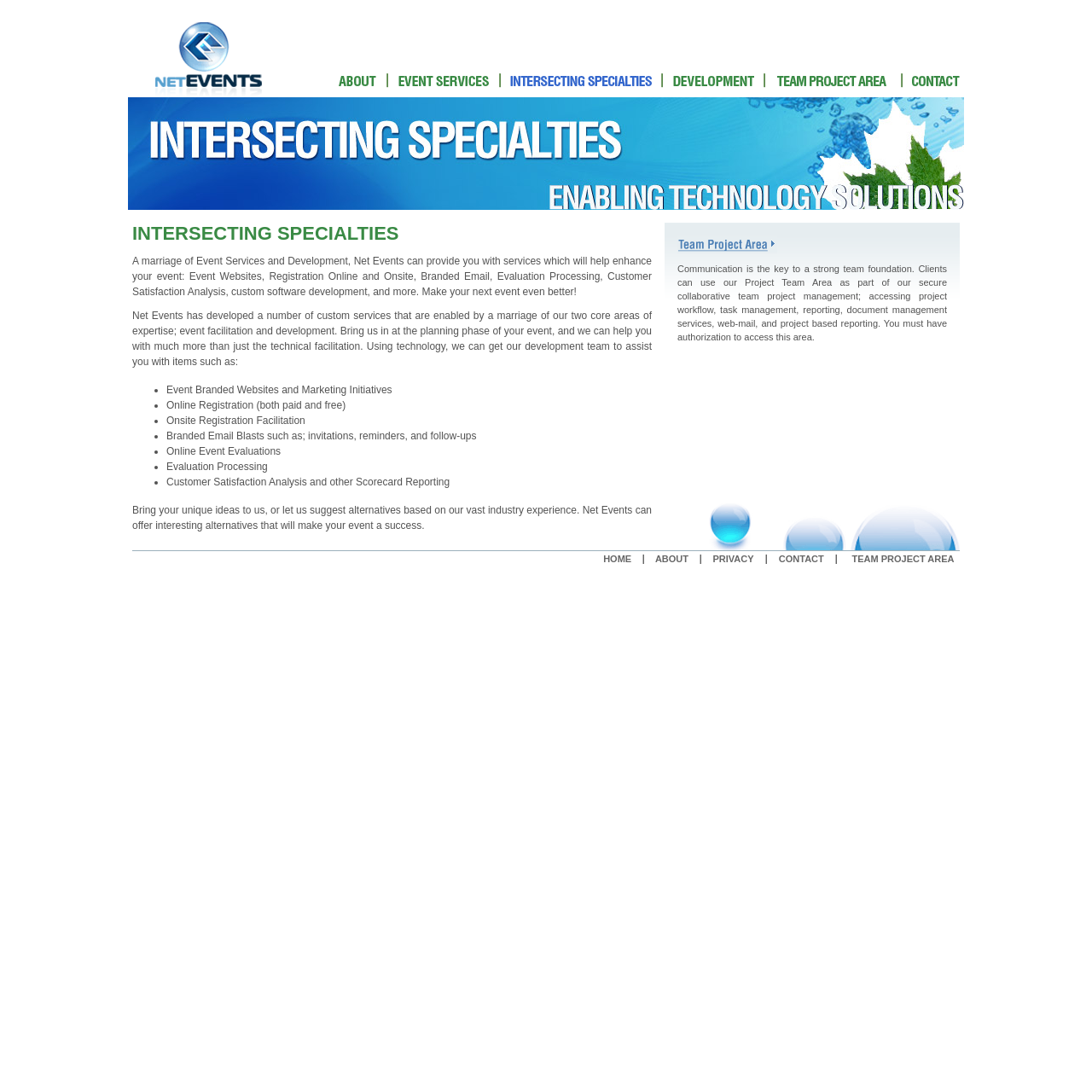Locate the bounding box coordinates of the area you need to click to fulfill this instruction: 'learn about Intersecting Specialties'. The coordinates must be in the form of four float numbers ranging from 0 to 1: [left, top, right, bottom].

[0.467, 0.071, 0.597, 0.082]